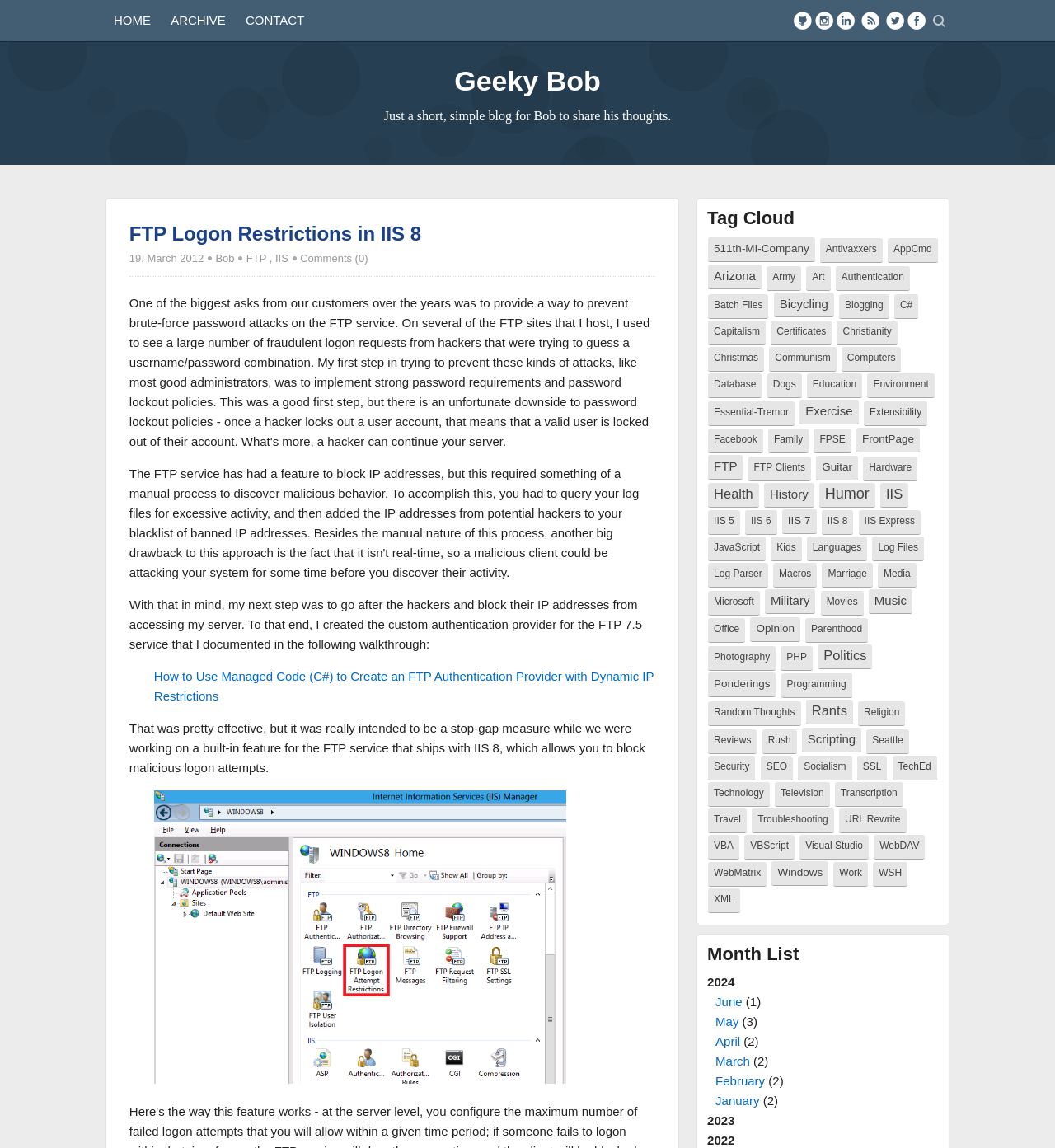Calculate the bounding box coordinates of the UI element given the description: "February".

[0.678, 0.936, 0.725, 0.948]